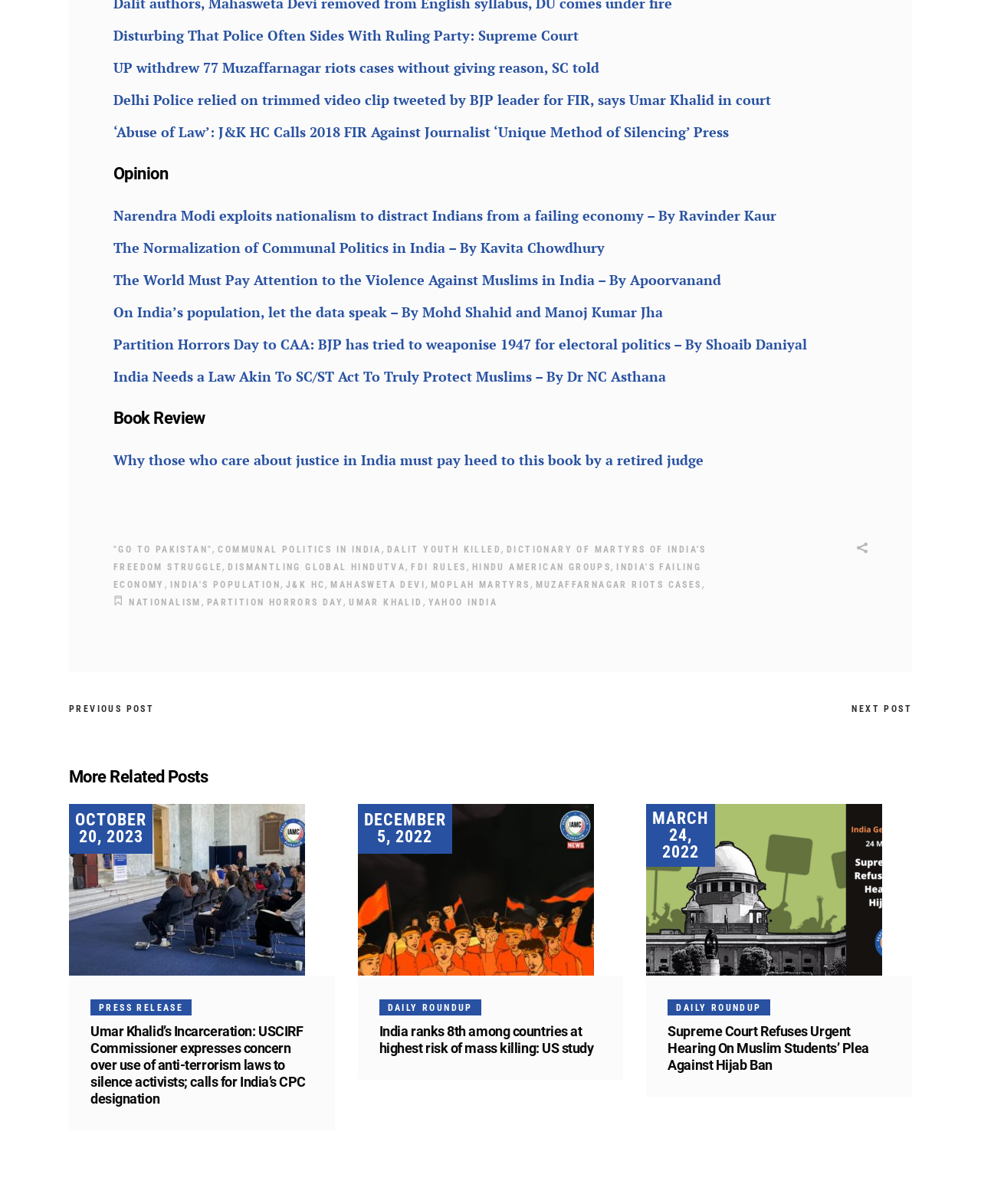Provide a brief response to the question using a single word or phrase: 
What type of content is presented under the 'Opinion' heading?

Links to articles